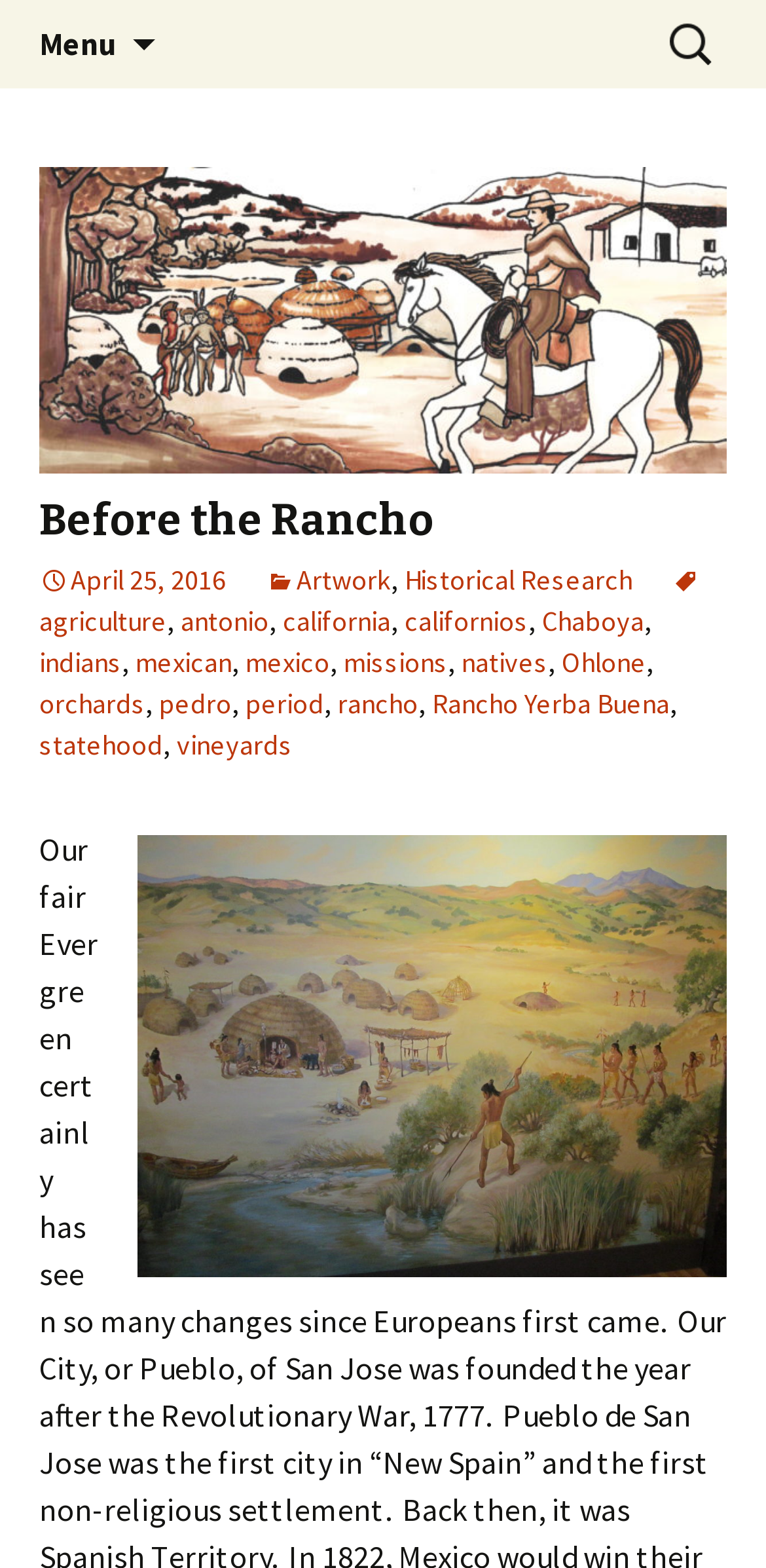Determine the bounding box coordinates of the clickable region to execute the instruction: "Support the podcast on Patreon". The coordinates should be four float numbers between 0 and 1, denoted as [left, top, right, bottom].

None